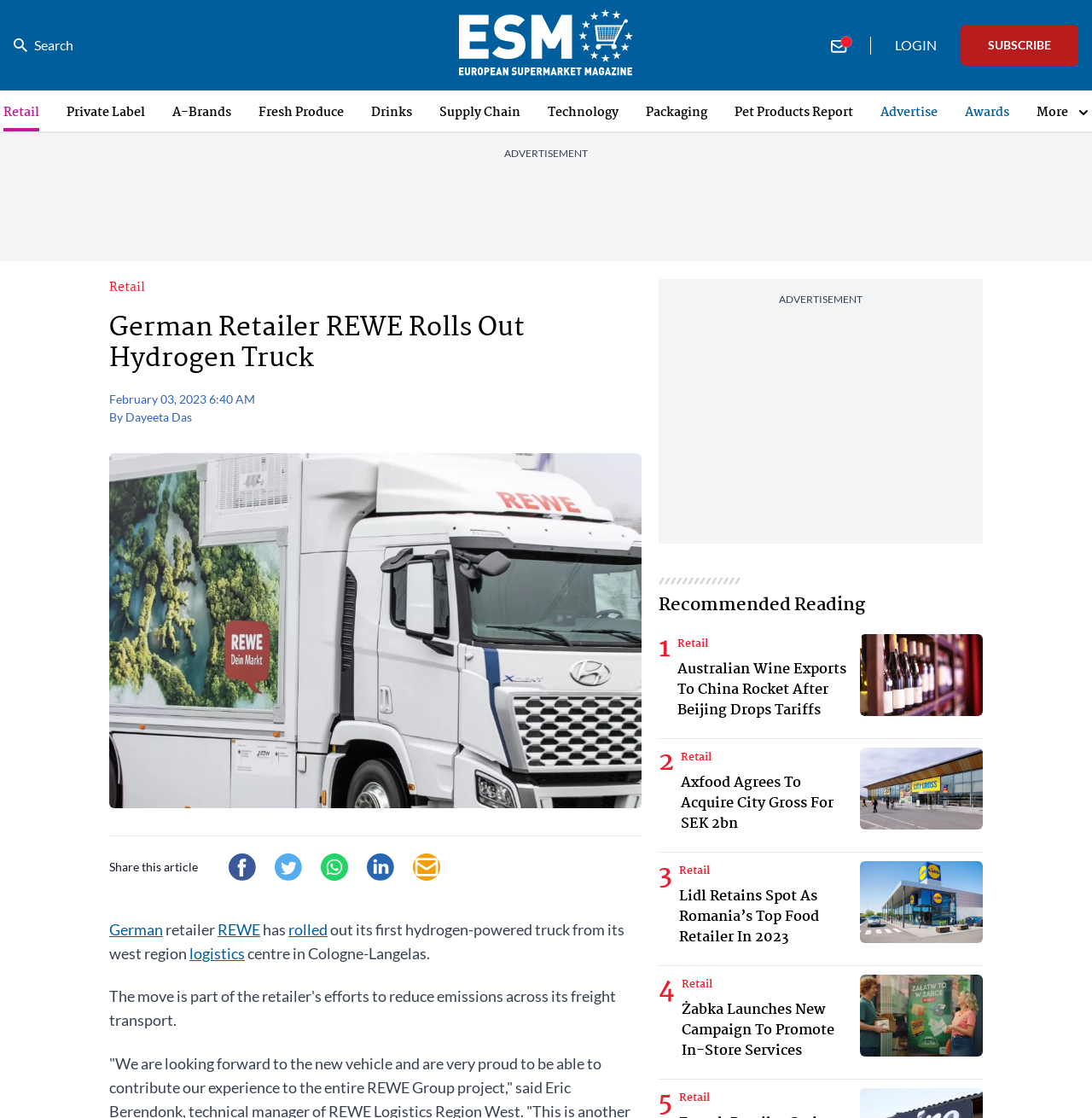Locate the bounding box coordinates of the area to click to fulfill this instruction: "Search for something". The bounding box should be presented as four float numbers between 0 and 1, in the order [left, top, right, bottom].

[0.012, 0.031, 0.067, 0.05]